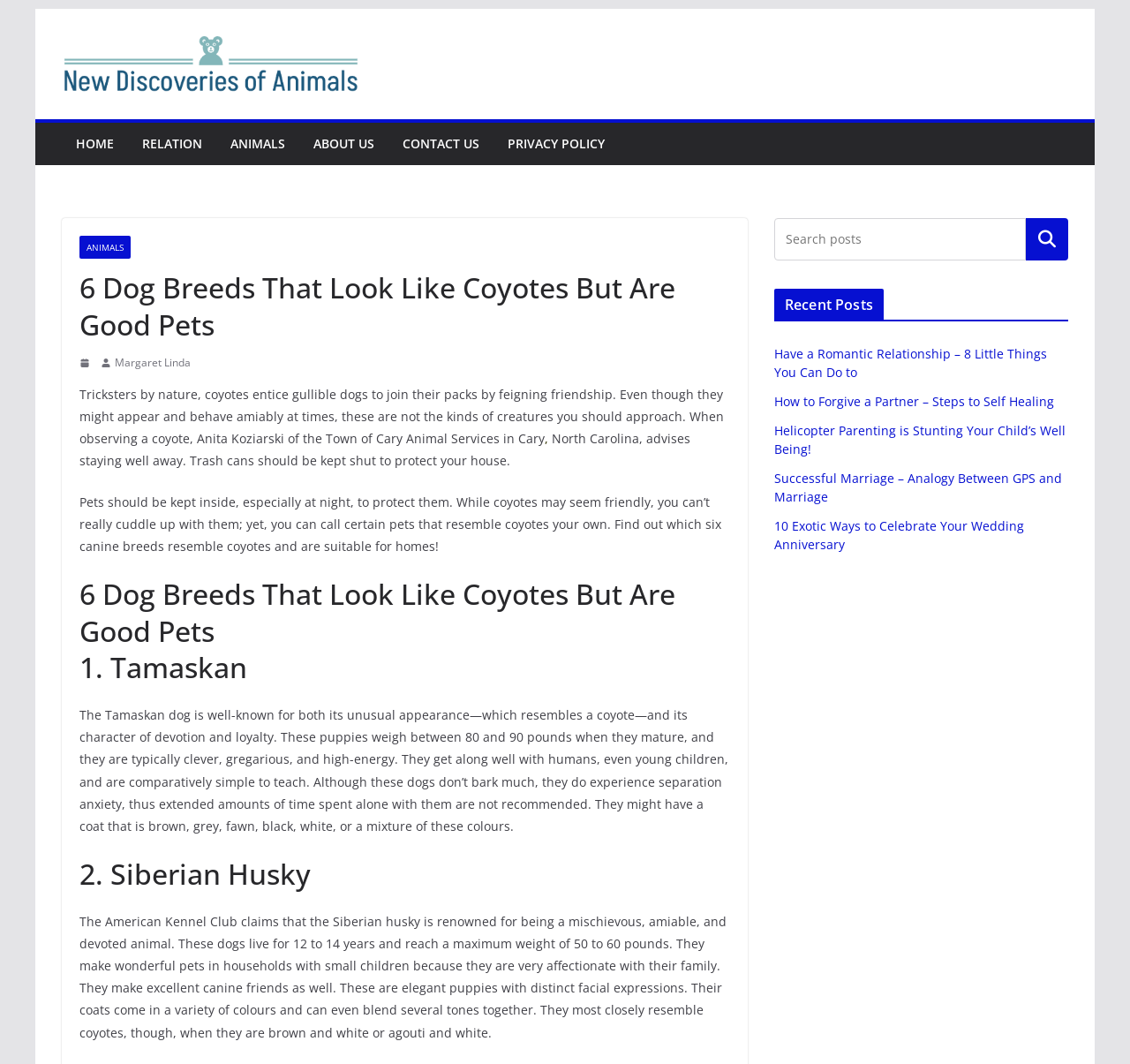What is the purpose of the search box?
Refer to the image and give a detailed answer to the query.

I inferred the purpose of the search box by looking at its location and the button labeled 'Search' next to it, which suggests that it is a search function for the website.